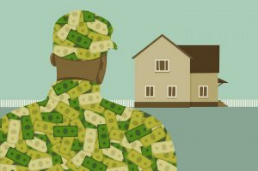Using the details from the image, please elaborate on the following question: What is the background color of the house illustration?

The house illustration in the background has a light green backdrop, which suggests the connection between veterans and home ownership opportunities.